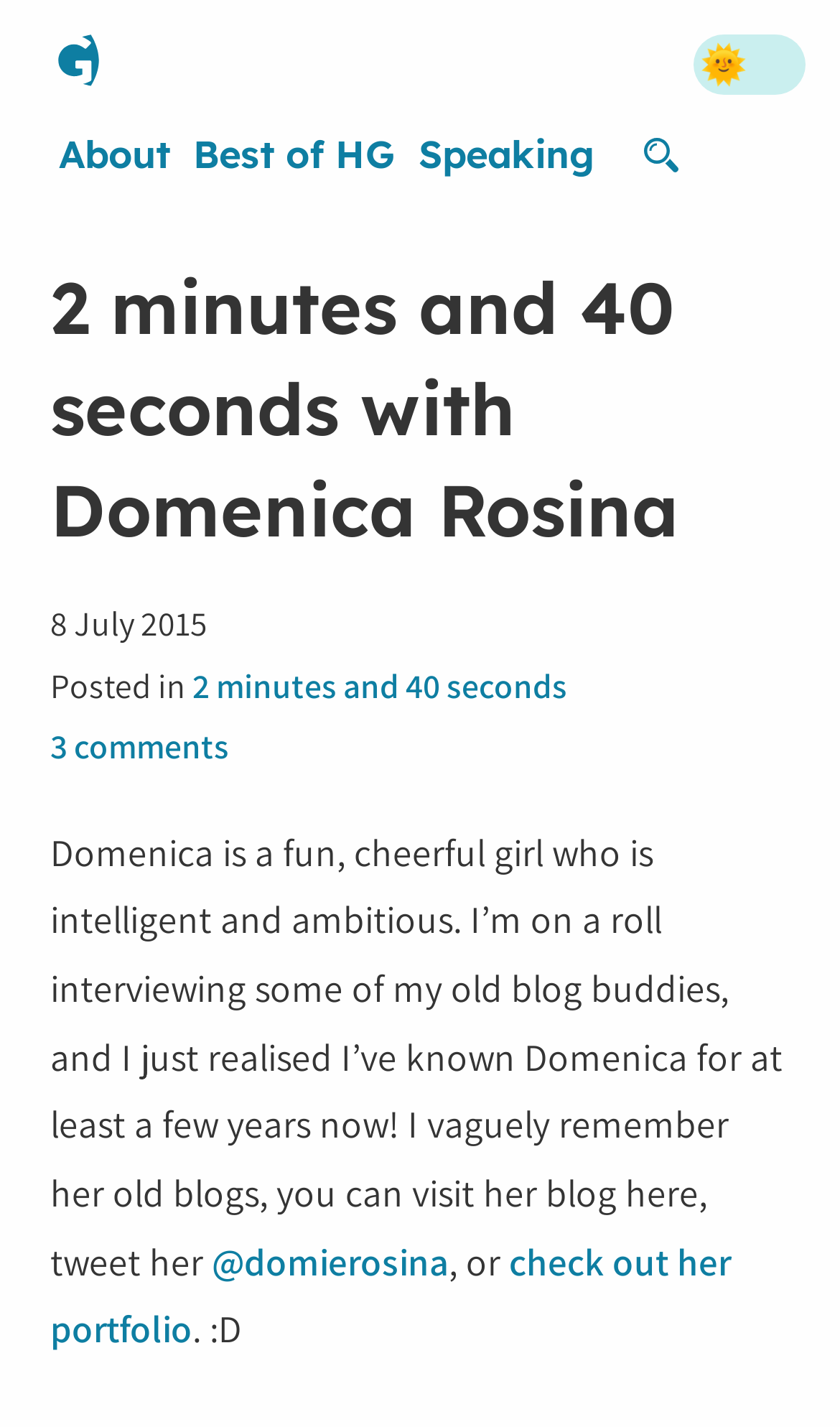How many comments does this blog post have?
Please ensure your answer is as detailed and informative as possible.

The answer can be found in the footer section of the webpage, where it states '3 comments'. This indicates that the blog post has received three comments.